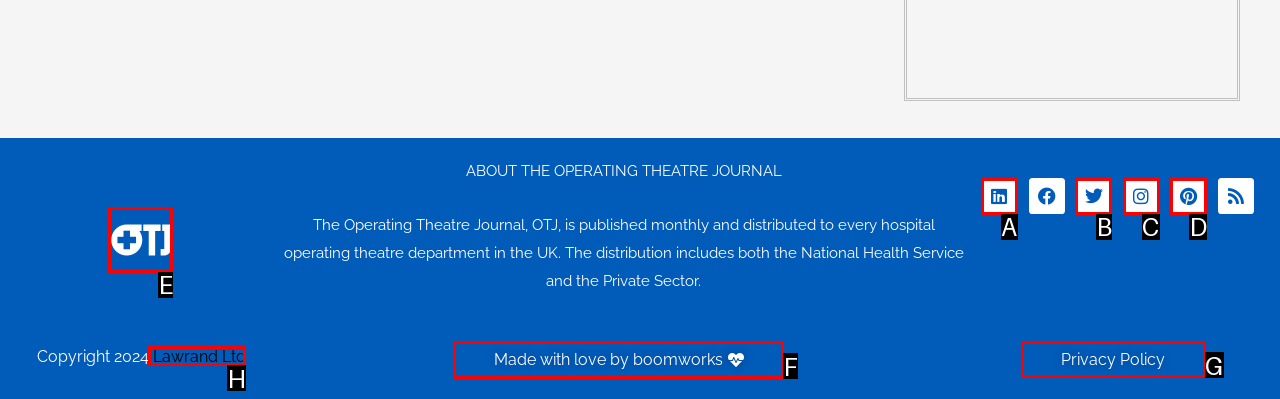Point out the specific HTML element to click to complete this task: Click the OTJ LOGO Reply with the letter of the chosen option.

E